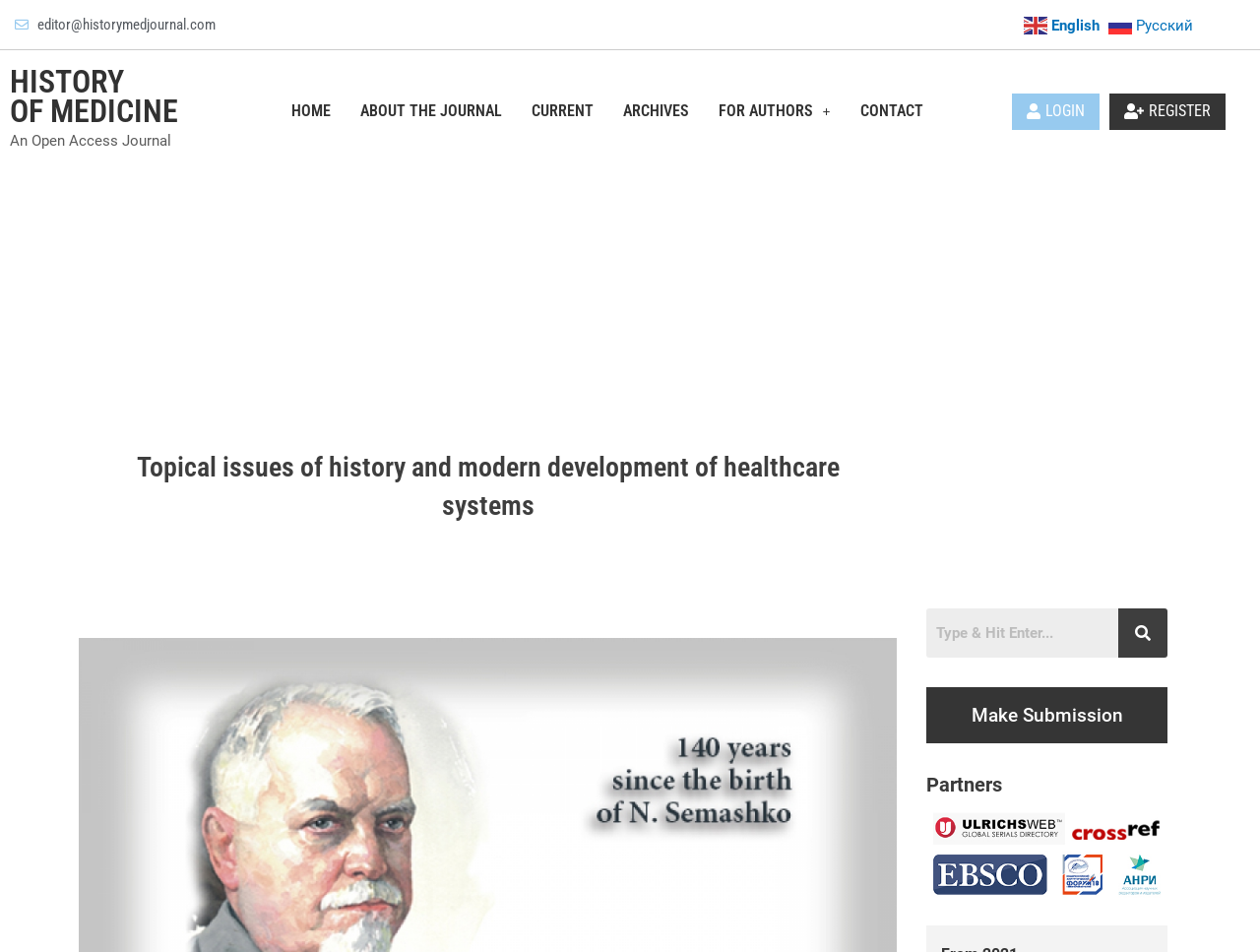Describe the entire webpage, focusing on both content and design.

The webpage is about the History of Medicine journal, focusing on topical issues of history and modern development of healthcare systems. At the top left, there is a section with three language options: English, Russian, and an editor's email address. 

Below this section, there is a prominent heading that reads "HISTORY OF MEDICINE" in two parts, with "HISTORY" and "OF MEDICINE" on separate lines. Underneath, there is a subtitle "An Open Access Journal". 

To the right of the heading, there is a navigation menu with six links: "HOME", "ABOUT THE JOURNAL", "CURRENT", "ARCHIVES", "FOR AUTHORS +", and "CONTACT". 

Further down, there is a main content section with a heading "Topical issues of history and modern development of healthcare systems". Below this heading, there is a search bar with a tab list and a search button. On the right side of the search bar, there is a "Make Submission" link. 

At the bottom of the page, there is a "Partners" section. On the top right corner, there are "LOGIN" and "REGISTER" links.